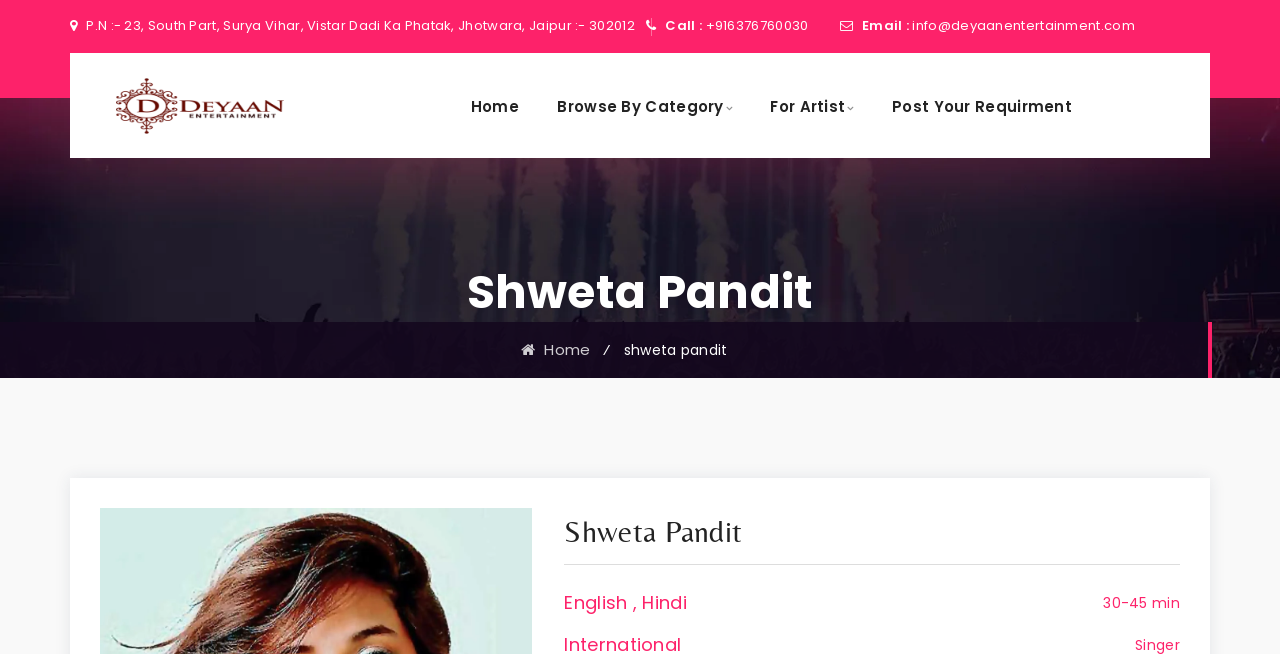Provide a short, one-word or phrase answer to the question below:
What is the name of the artist featured on this webpage?

Shweta Pandit